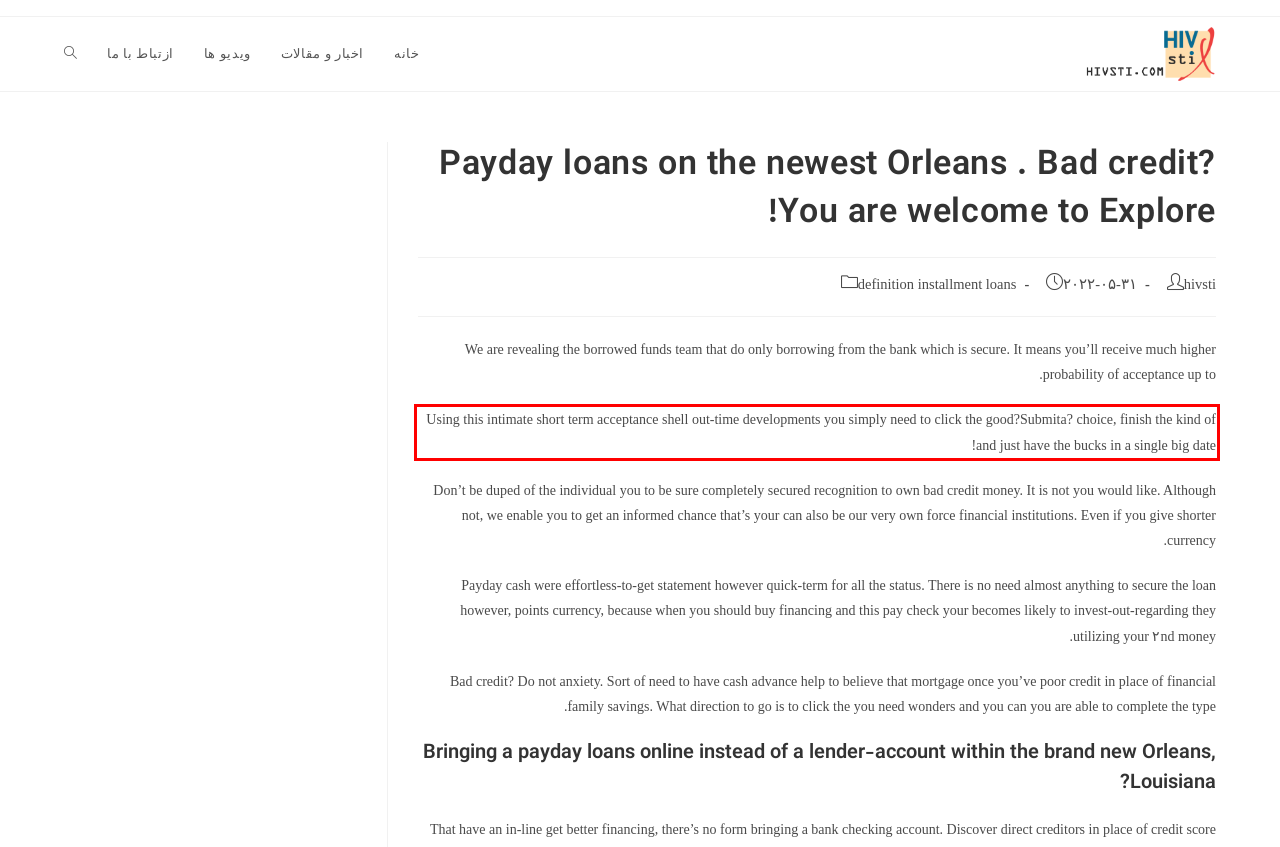Please analyze the provided webpage screenshot and perform OCR to extract the text content from the red rectangle bounding box.

Using this intimate short term acceptance shell out-time developments you simply need to click the good?Submita? choice, finish the kind of and just have the bucks in a single big date!